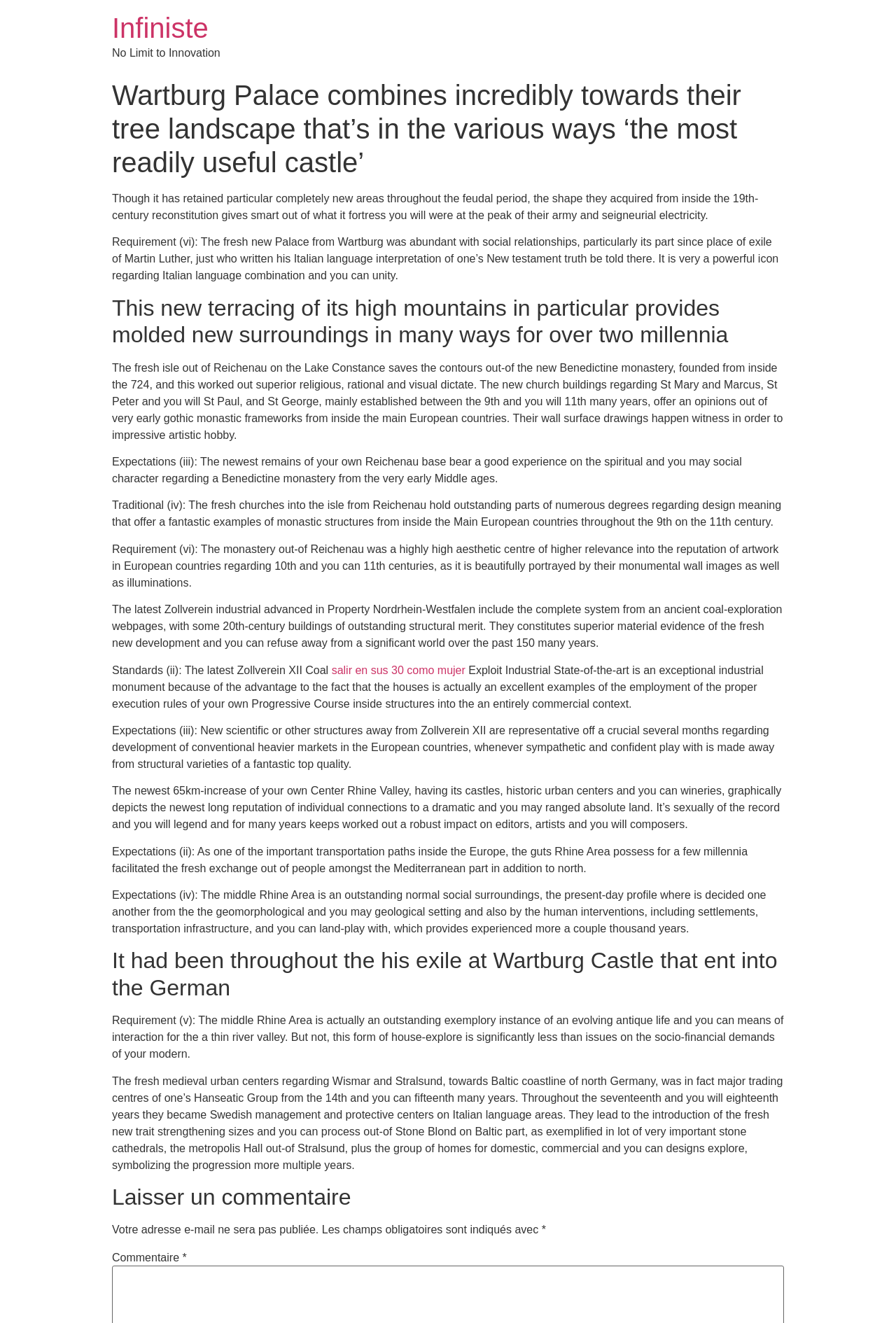What is the name of the industrial complex mentioned?
Refer to the image and provide a concise answer in one word or phrase.

Zollverein